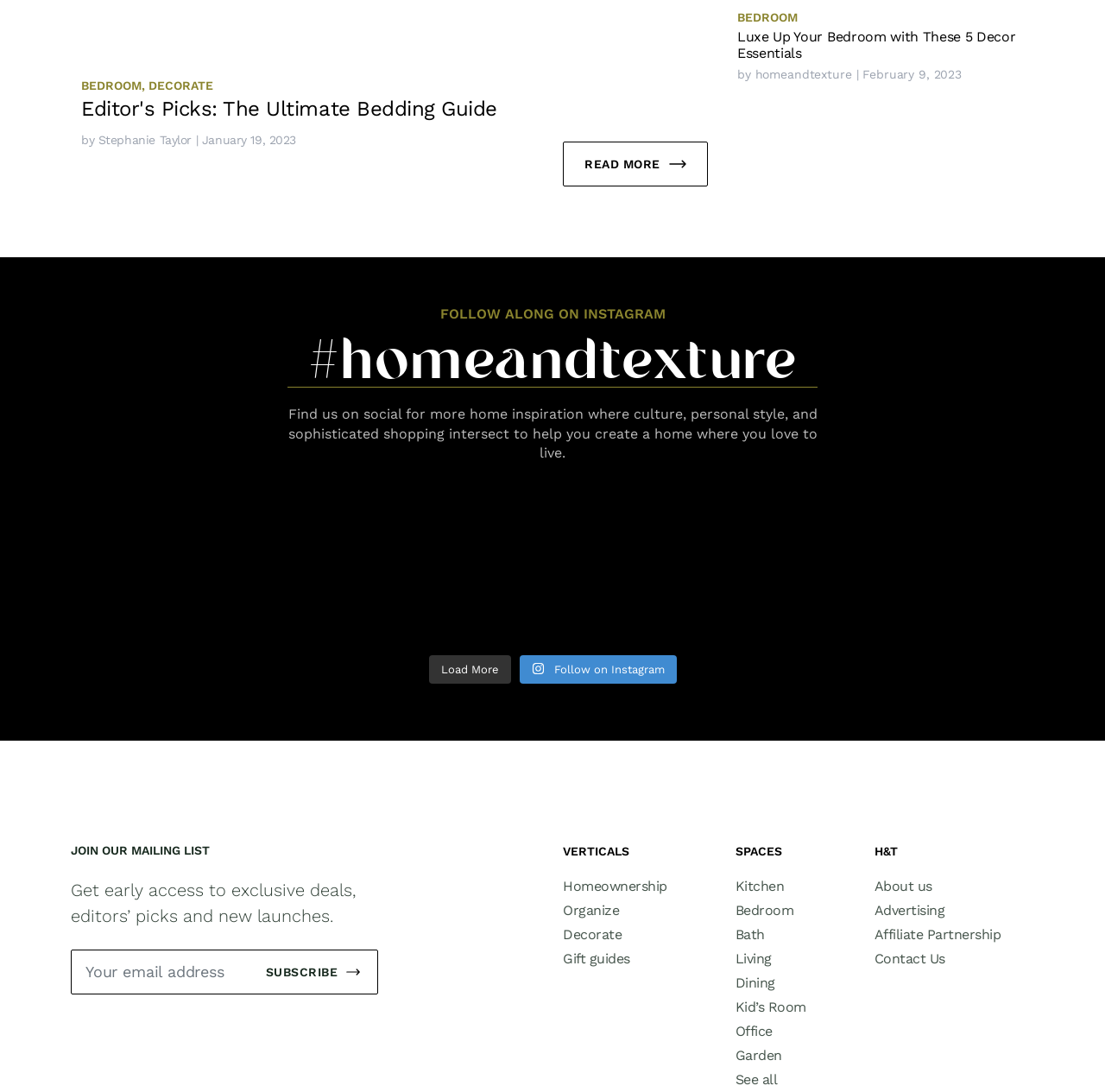Indicate the bounding box coordinates of the element that must be clicked to execute the instruction: "Subscribe to the mailing list". The coordinates should be given as four float numbers between 0 and 1, i.e., [left, top, right, bottom].

[0.224, 0.869, 0.342, 0.911]